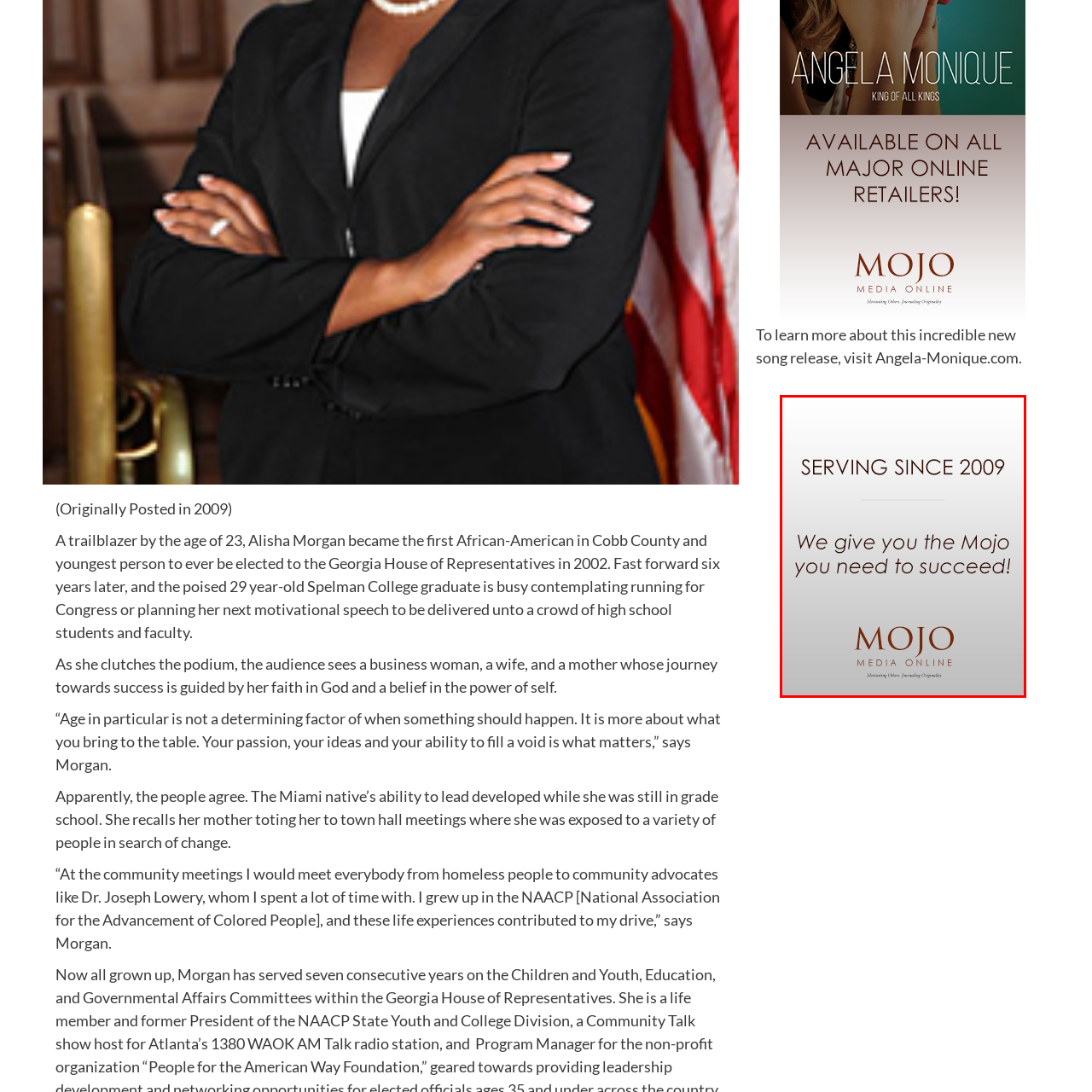What is the name of the logo displayed in the image?
Observe the image within the red bounding box and respond to the question with a detailed answer, relying on the image for information.

The logo displayed in the image is 'MOJO MEDIA ONLINE', which reinforces a professional identity and hints at a mission to inspire creativity and originality in journalism.